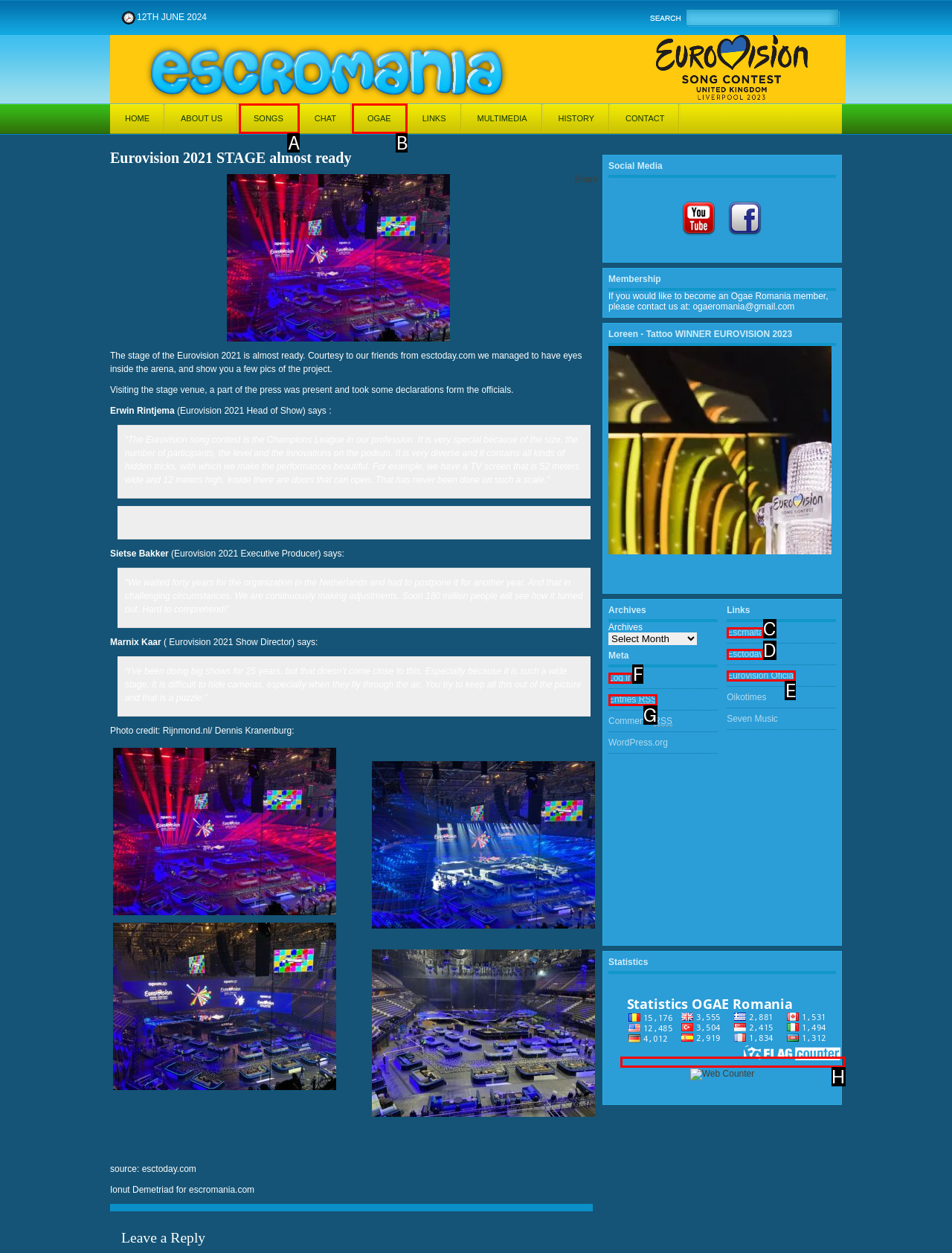Select the letter that corresponds to the UI element described as: Escmalta
Answer by providing the letter from the given choices.

C